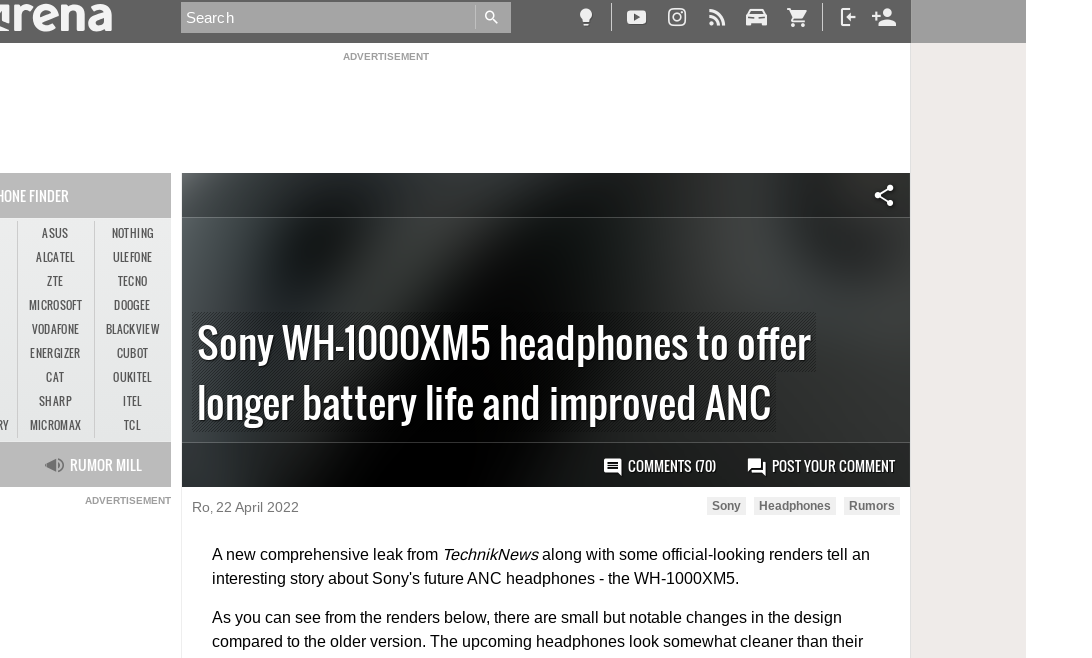What is the source of insights in the article?
Based on the image, answer the question with a single word or brief phrase.

TechnikNews